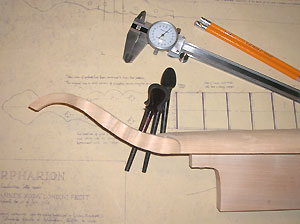Produce a meticulous caption for the image.

The image captures a detailed view of an instrument-making workspace, showcasing a partially carved wooden body with a gracefully curved edge. Prominently displayed are a set of measuring calipers and a dial indicator, essential tools for achieving precise measurements and ensuring the instrument’s dimensions are accurate. Nearby, two pencils, one orange and one possibly yellow, lay atop design sketches that are likely references for crafting the instrument. The sketches feature various lines and measurements, emphasizing the thoughtful planning behind the instrument's construction. This setup not only illustrates the craftsmanship involved but also highlights the intricate process of building a traditional stringed instrument, possibly a cittern or similar historical creation.